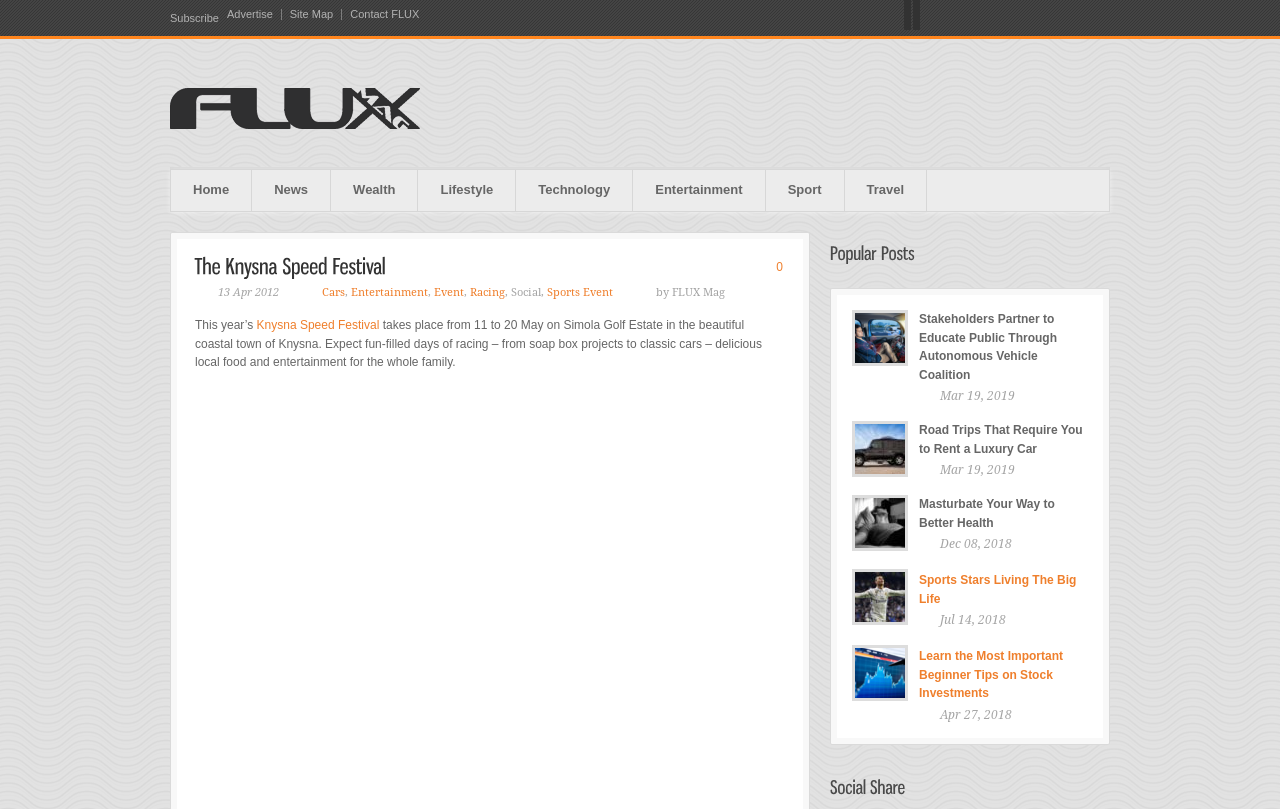Predict the bounding box of the UI element based on this description: "Verspreide huizen Biezenmortel, Biezenmortel".

None